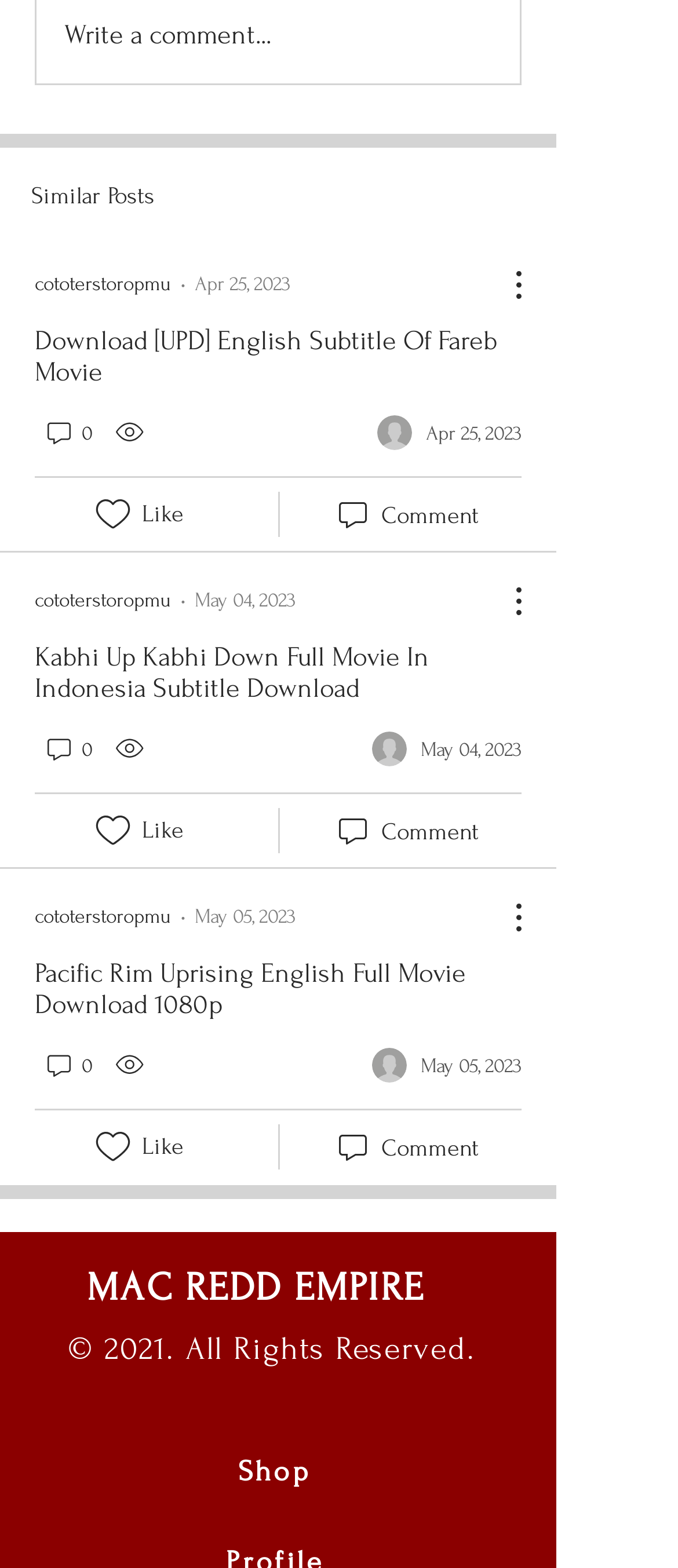Determine the bounding box coordinates for the element that should be clicked to follow this instruction: "Visit MAC REDD EMPIRE". The coordinates should be given as four float numbers between 0 and 1, in the format [left, top, right, bottom].

[0.128, 0.807, 0.626, 0.836]